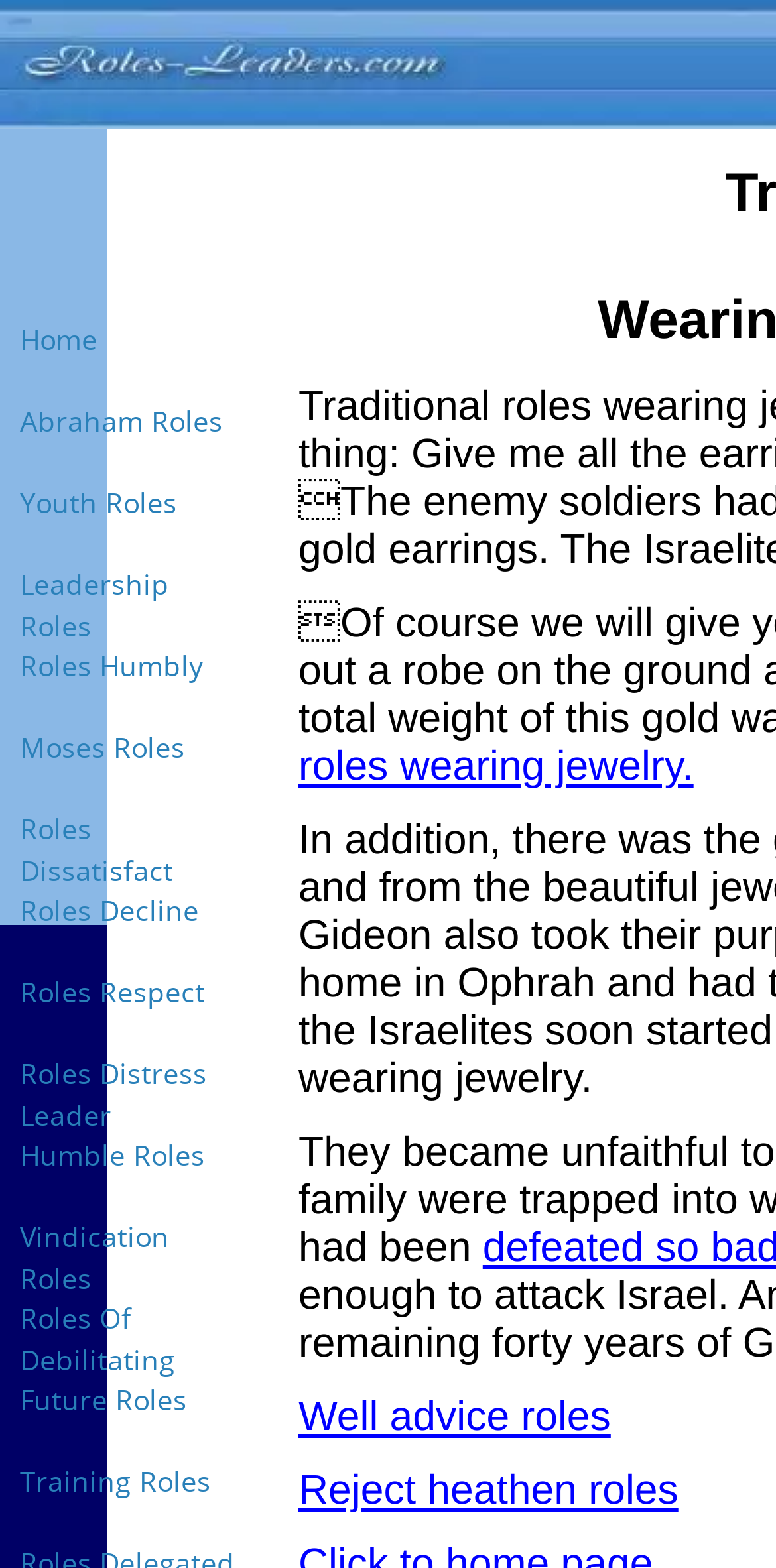Pinpoint the bounding box coordinates of the area that must be clicked to complete this instruction: "Click on Home".

[0.0, 0.19, 0.333, 0.242]